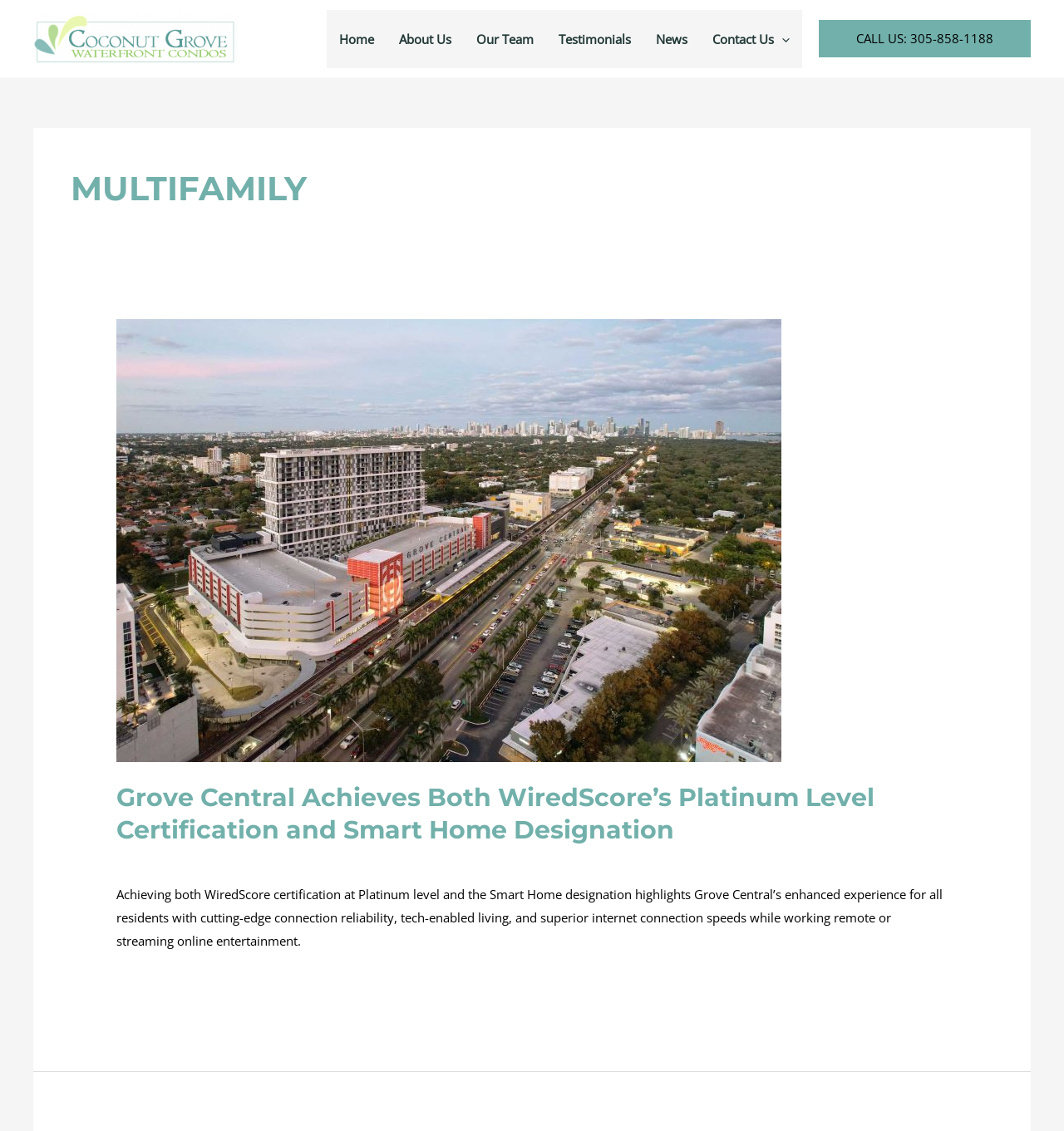Can you provide the bounding box coordinates for the element that should be clicked to implement the instruction: "Click on the 'Grove Central Achieves Both WiredScore’s Platinum Level Certification and Smart Home Designation' article"?

[0.109, 0.69, 0.891, 0.748]